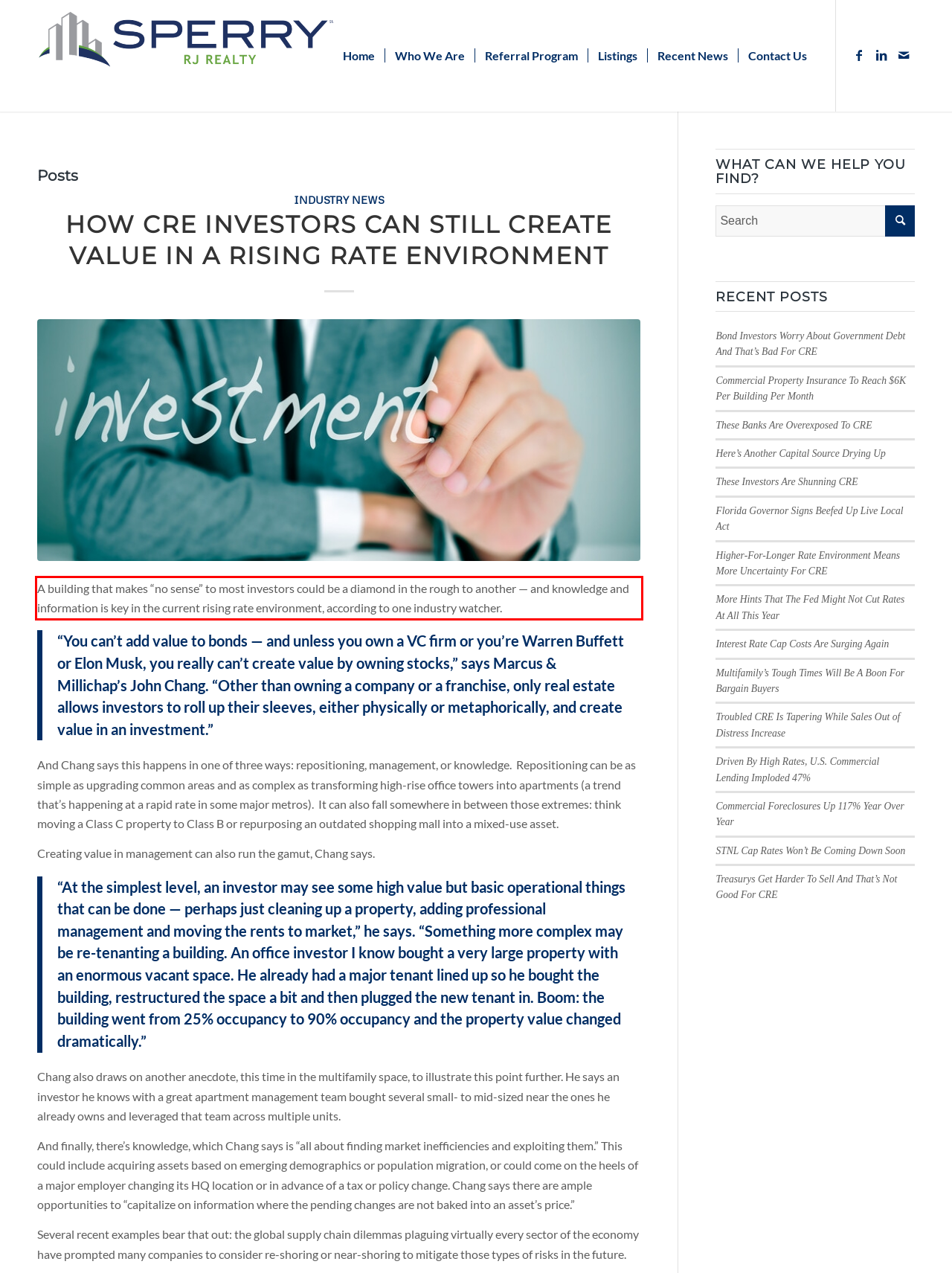Using the provided webpage screenshot, recognize the text content in the area marked by the red bounding box.

A building that makes “no sense” to most investors could be a diamond in the rough to another — and knowledge and information is key in the current rising rate environment, according to one industry watcher.